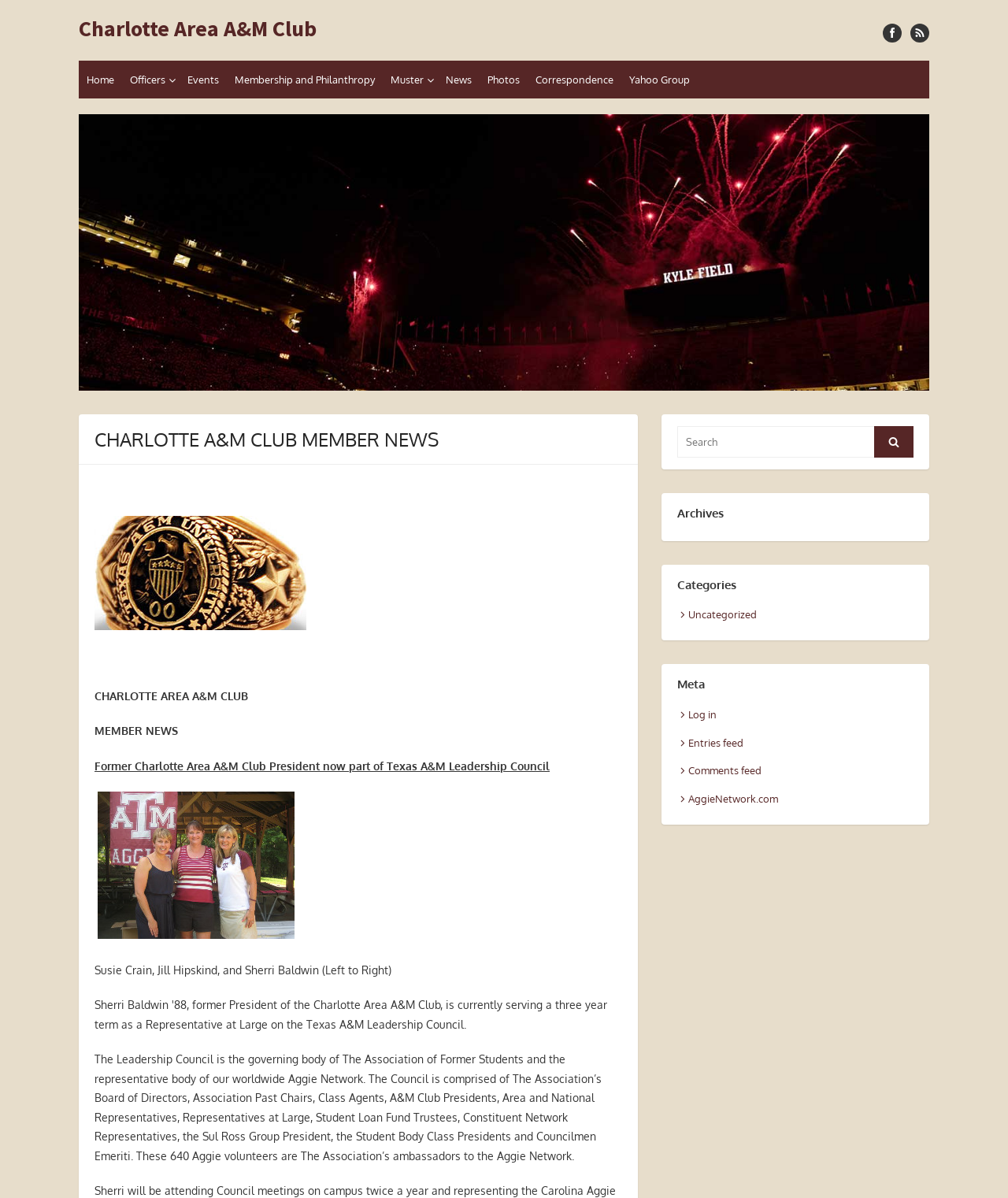Find the bounding box of the element with the following description: "Entries feed". The coordinates must be four float numbers between 0 and 1, formatted as [left, top, right, bottom].

[0.672, 0.614, 0.738, 0.625]